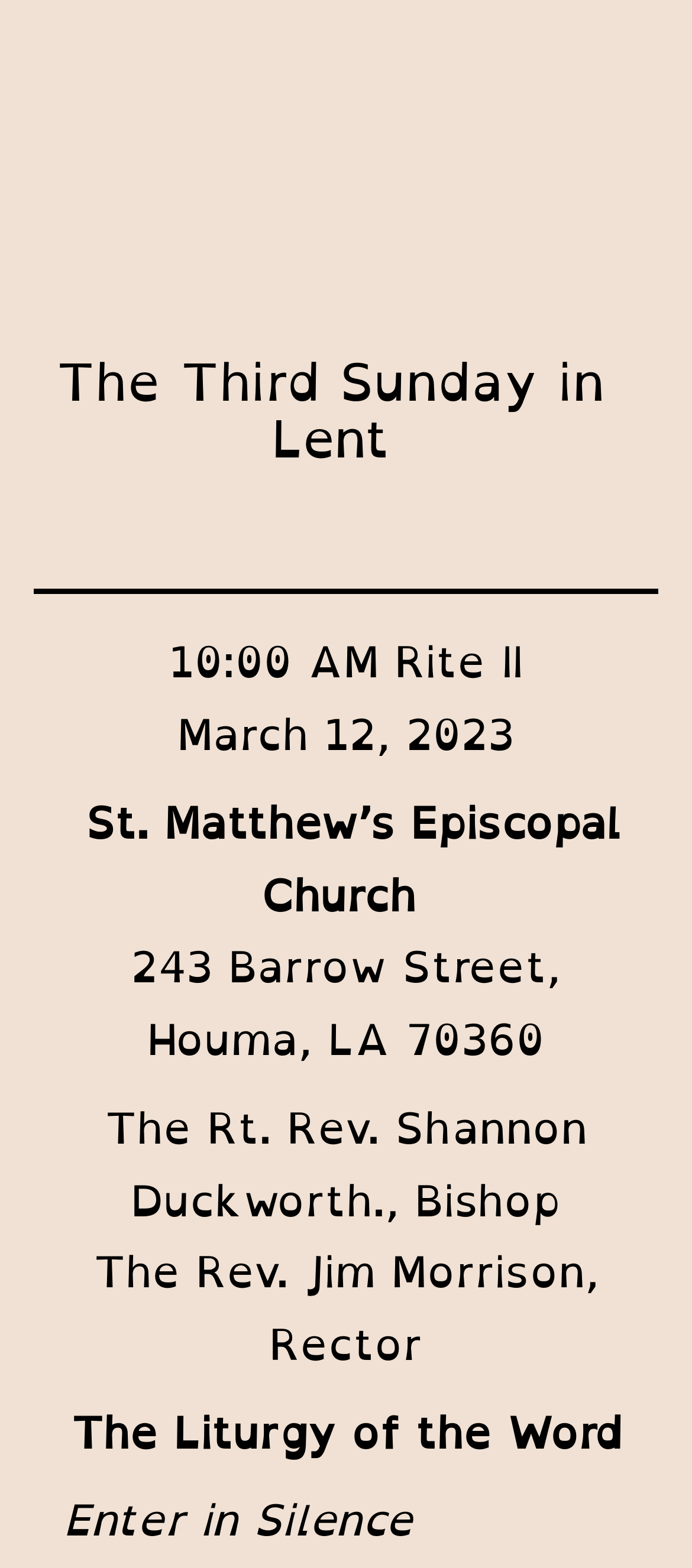What is the name of the church?
Look at the image and respond with a one-word or short-phrase answer.

St. Matthew’s Episcopal Church